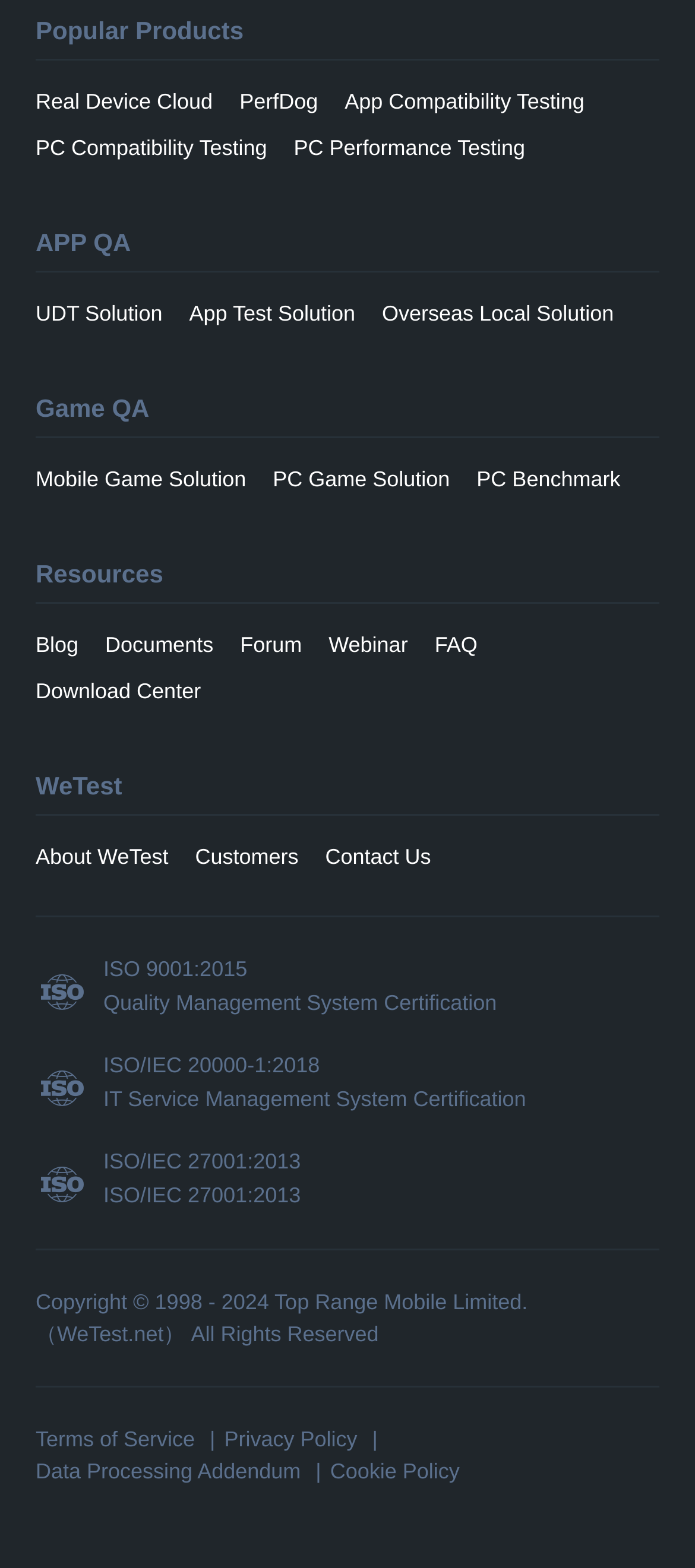Point out the bounding box coordinates of the section to click in order to follow this instruction: "Learn about WeTest".

[0.051, 0.531, 0.242, 0.561]